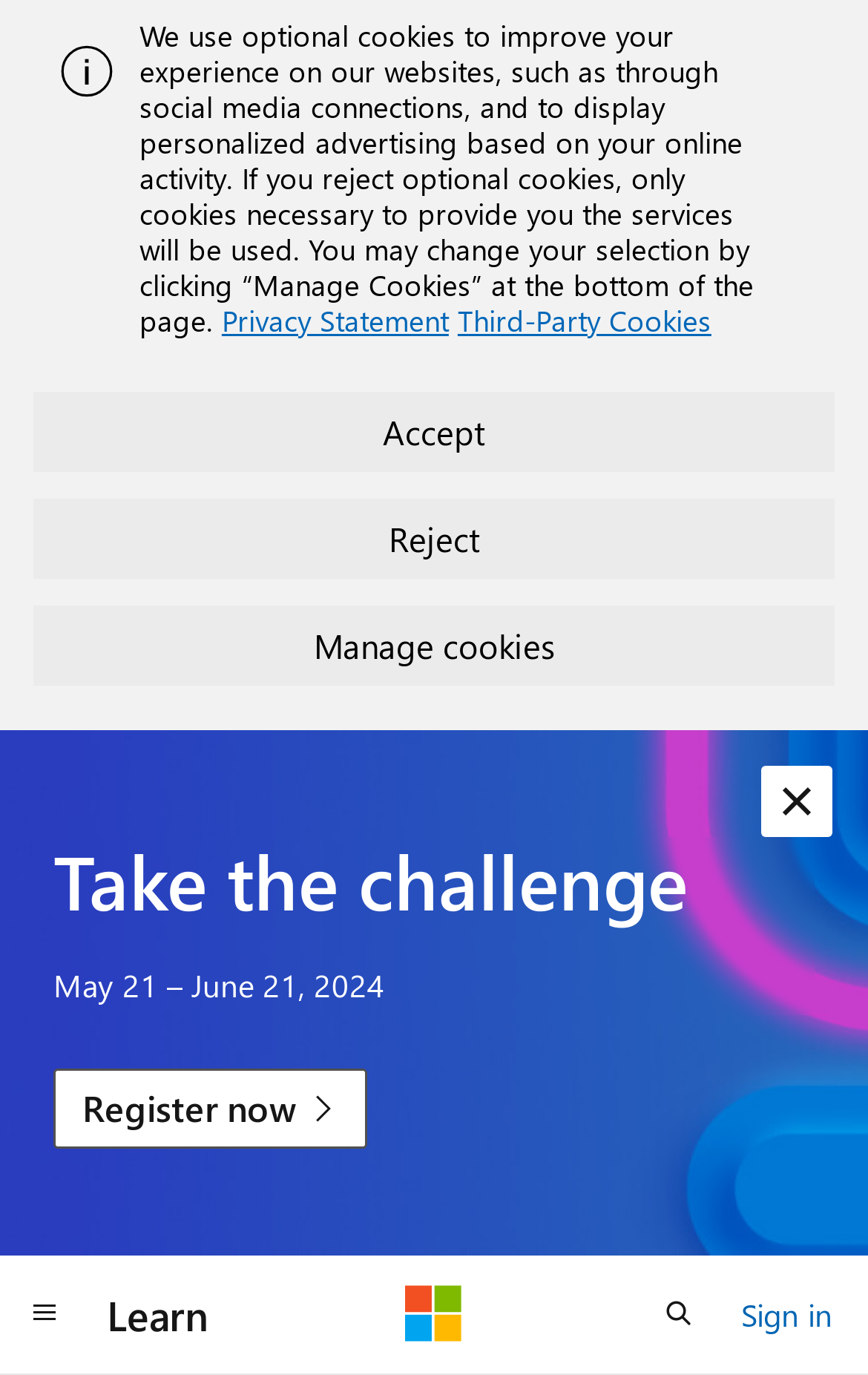Locate the bounding box coordinates of the element that needs to be clicked to carry out the instruction: "sign in". The coordinates should be given as four float numbers ranging from 0 to 1, i.e., [left, top, right, bottom].

[0.854, 0.935, 0.959, 0.976]